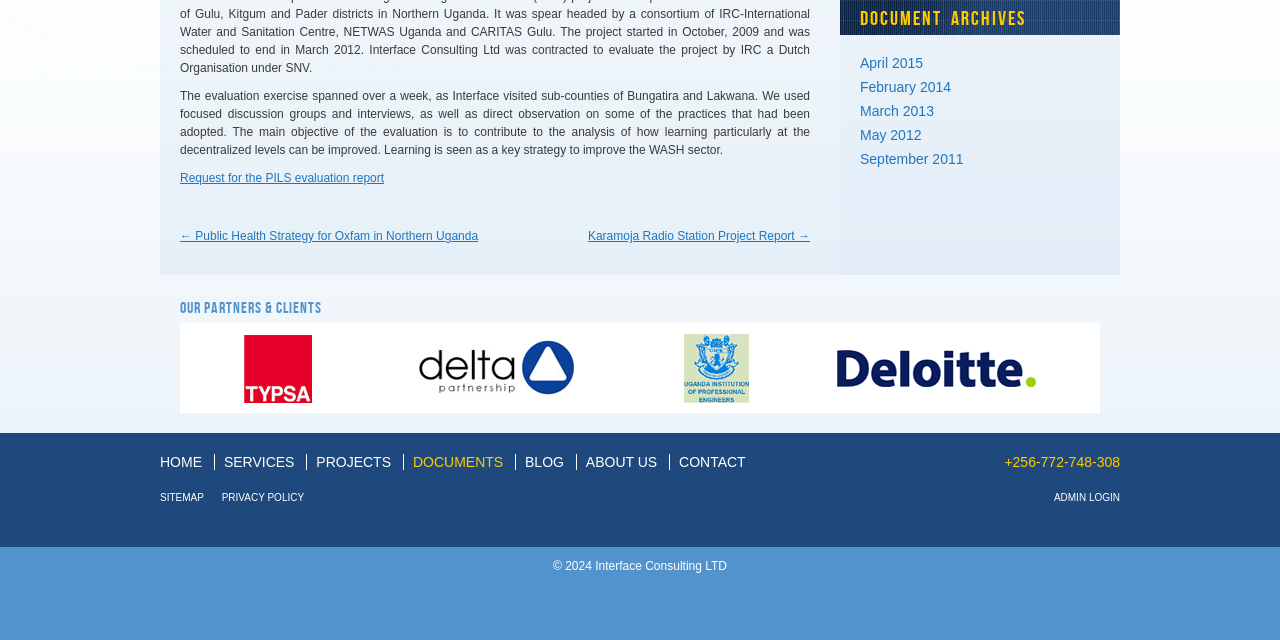Locate the bounding box of the UI element described in the following text: "Sitemap".

[0.125, 0.769, 0.159, 0.786]